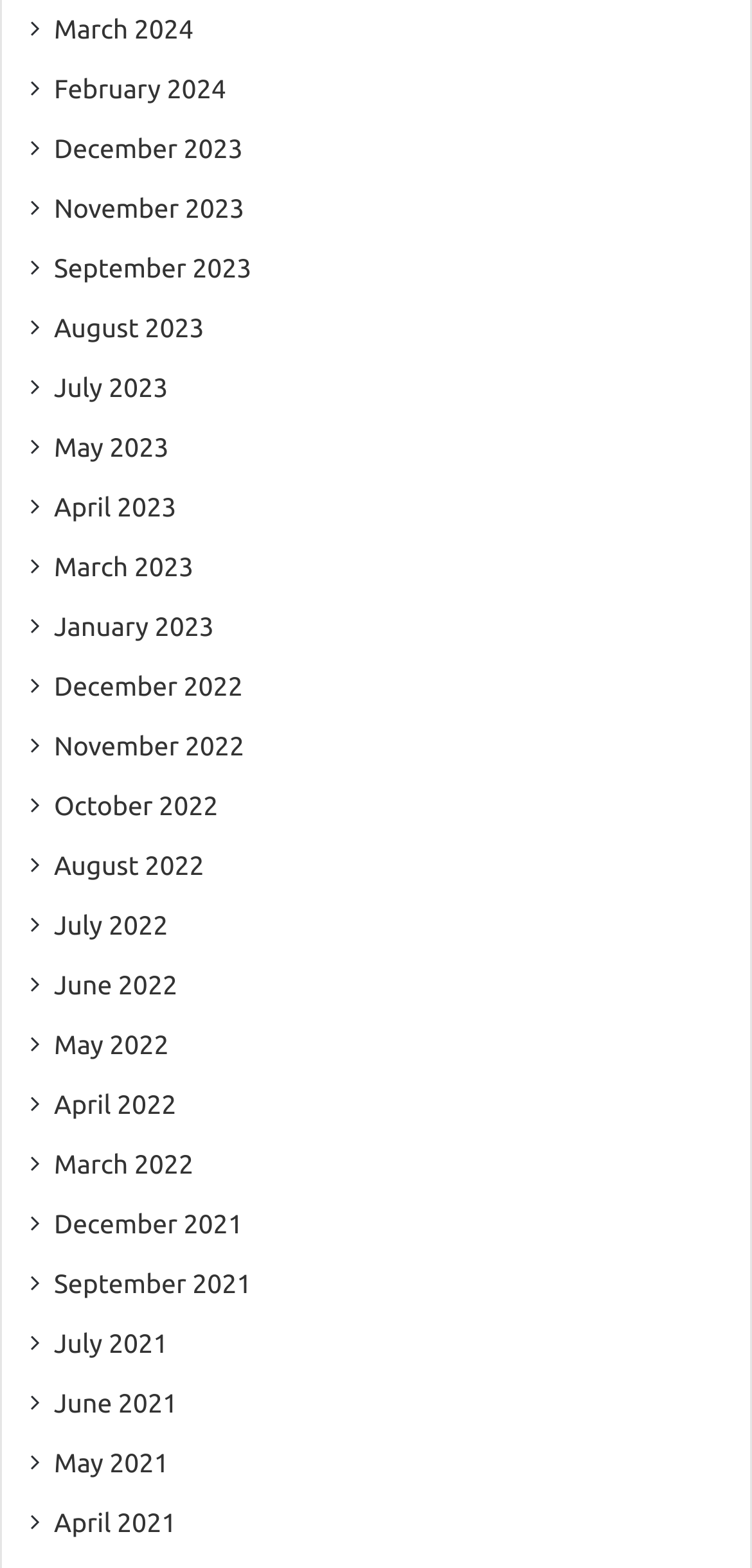Using the description: "Become a Member", identify the bounding box of the corresponding UI element in the screenshot.

None